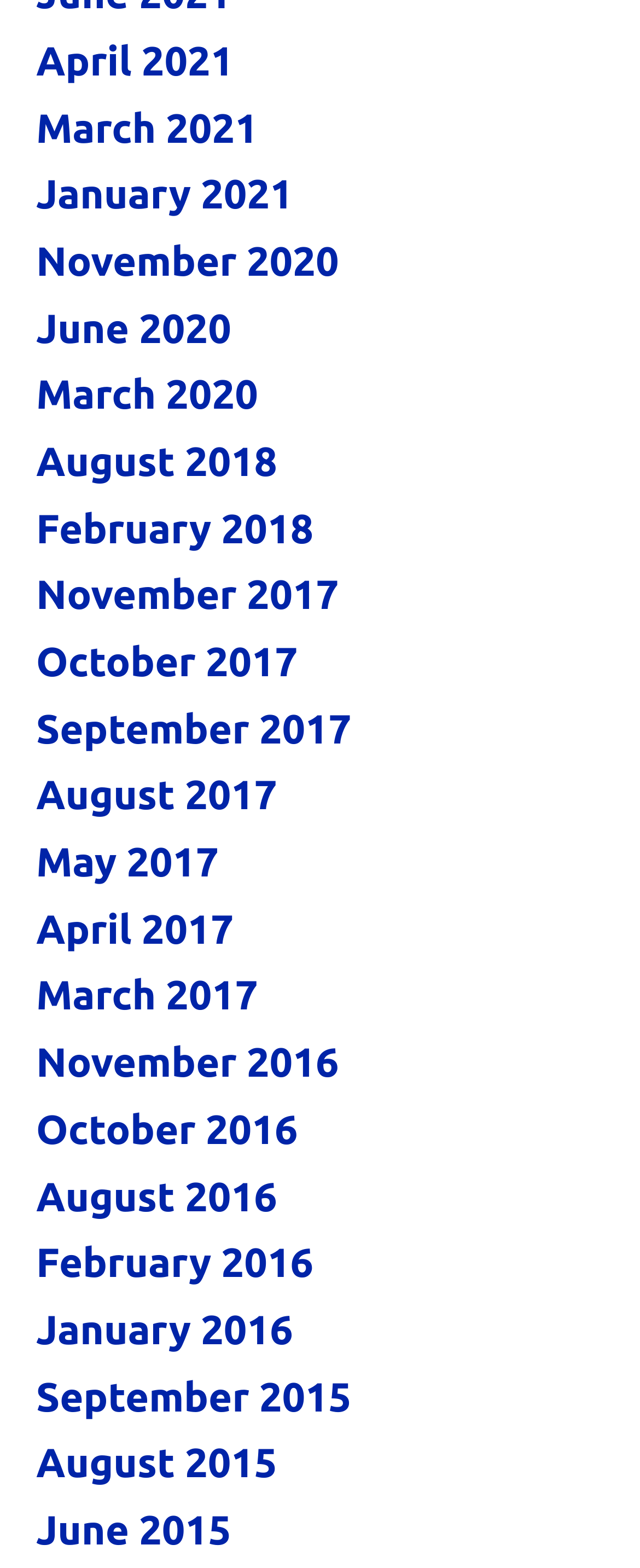Please find the bounding box coordinates of the element that you should click to achieve the following instruction: "view April 2021". The coordinates should be presented as four float numbers between 0 and 1: [left, top, right, bottom].

[0.056, 0.024, 0.365, 0.053]